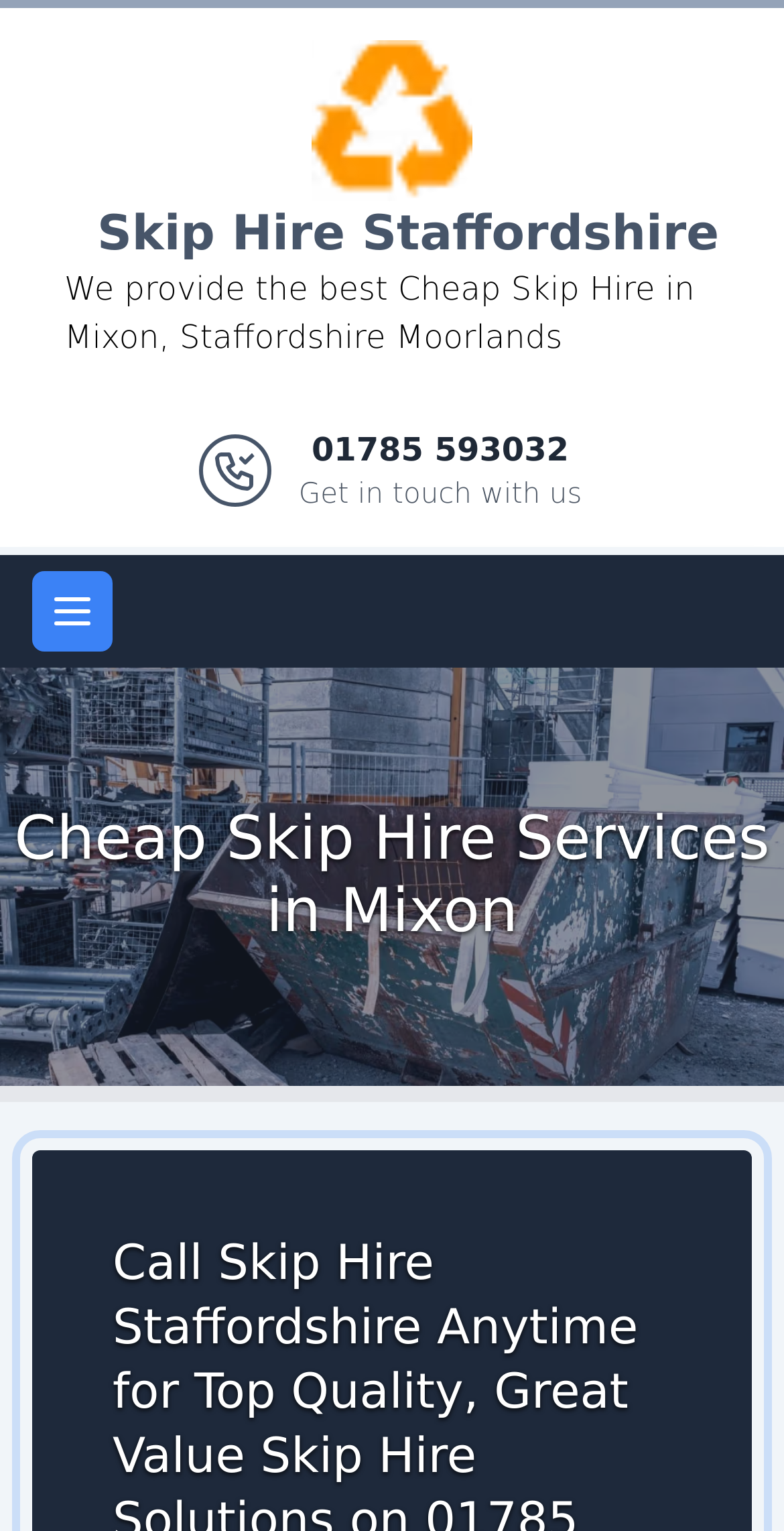What is the main service provided?
Based on the image, respond with a single word or phrase.

Cheap Skip Hire